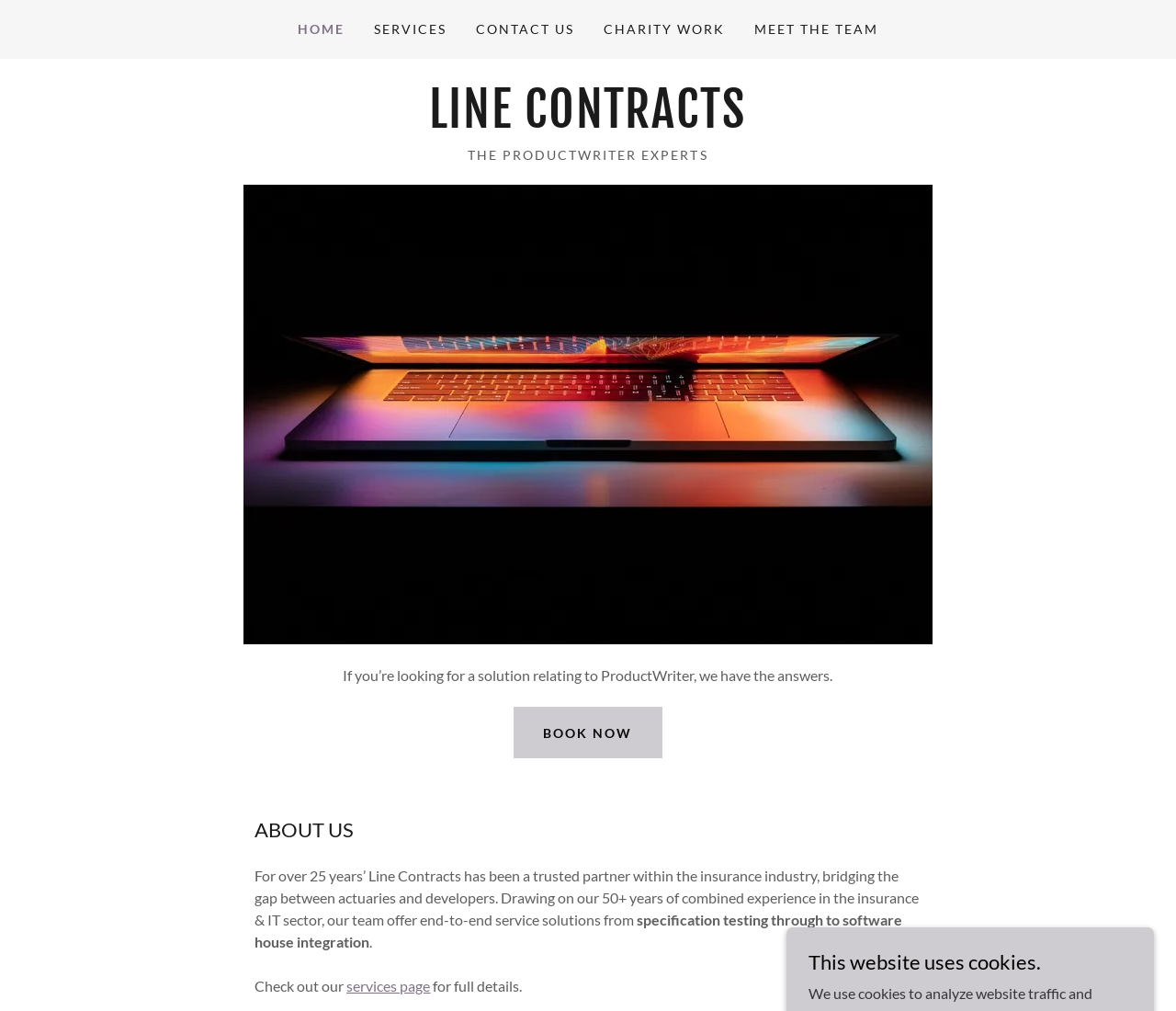Predict the bounding box coordinates of the area that should be clicked to accomplish the following instruction: "Click SERVICES". The bounding box coordinates should consist of four float numbers between 0 and 1, i.e., [left, top, right, bottom].

[0.313, 0.013, 0.384, 0.045]